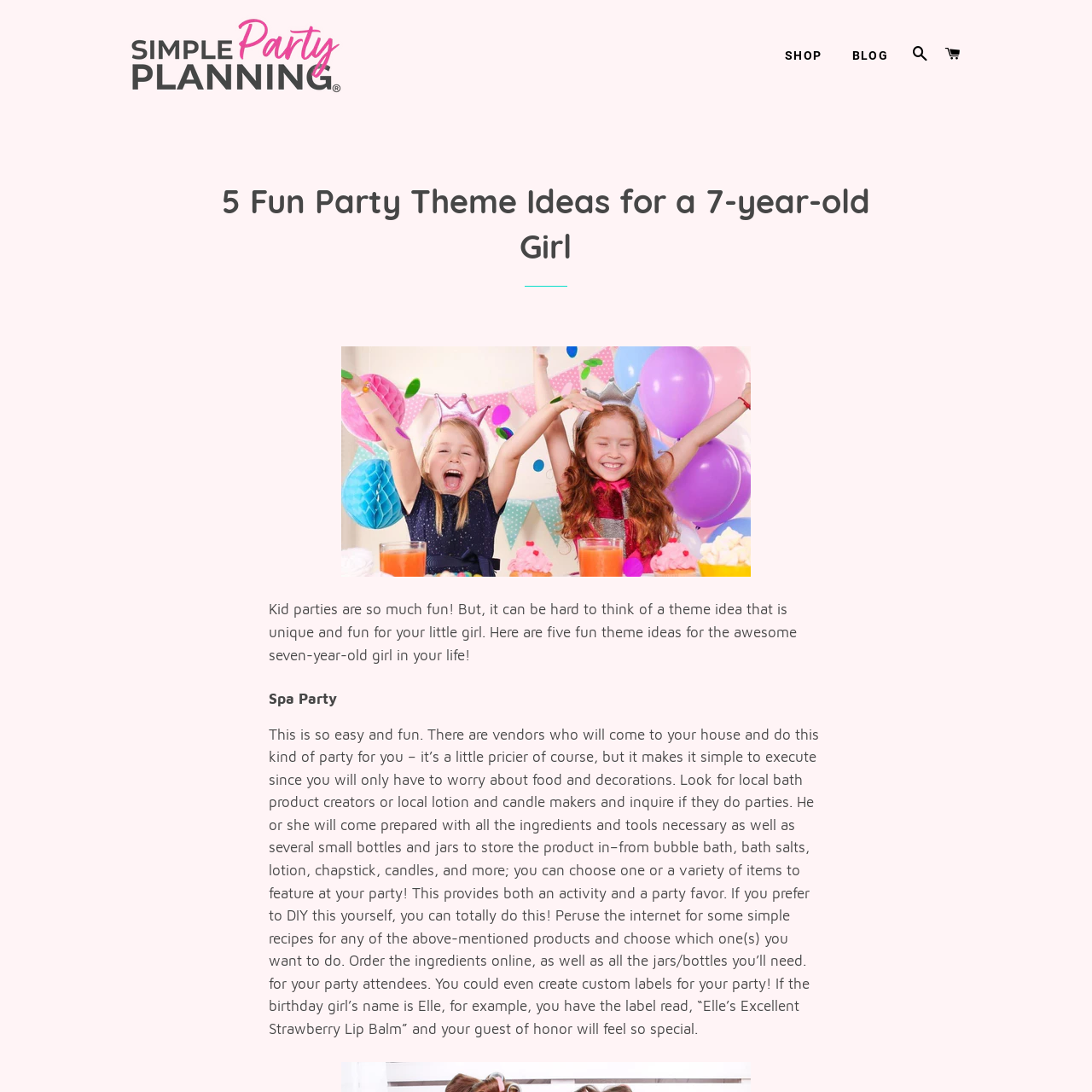Given the description alt="Simple Party Planning", predict the bounding box coordinates of the UI element. Ensure the coordinates are in the format (top-left x, top-left y, bottom-right x, bottom-right y) and all values are between 0 and 1.

[0.113, 0.012, 0.316, 0.089]